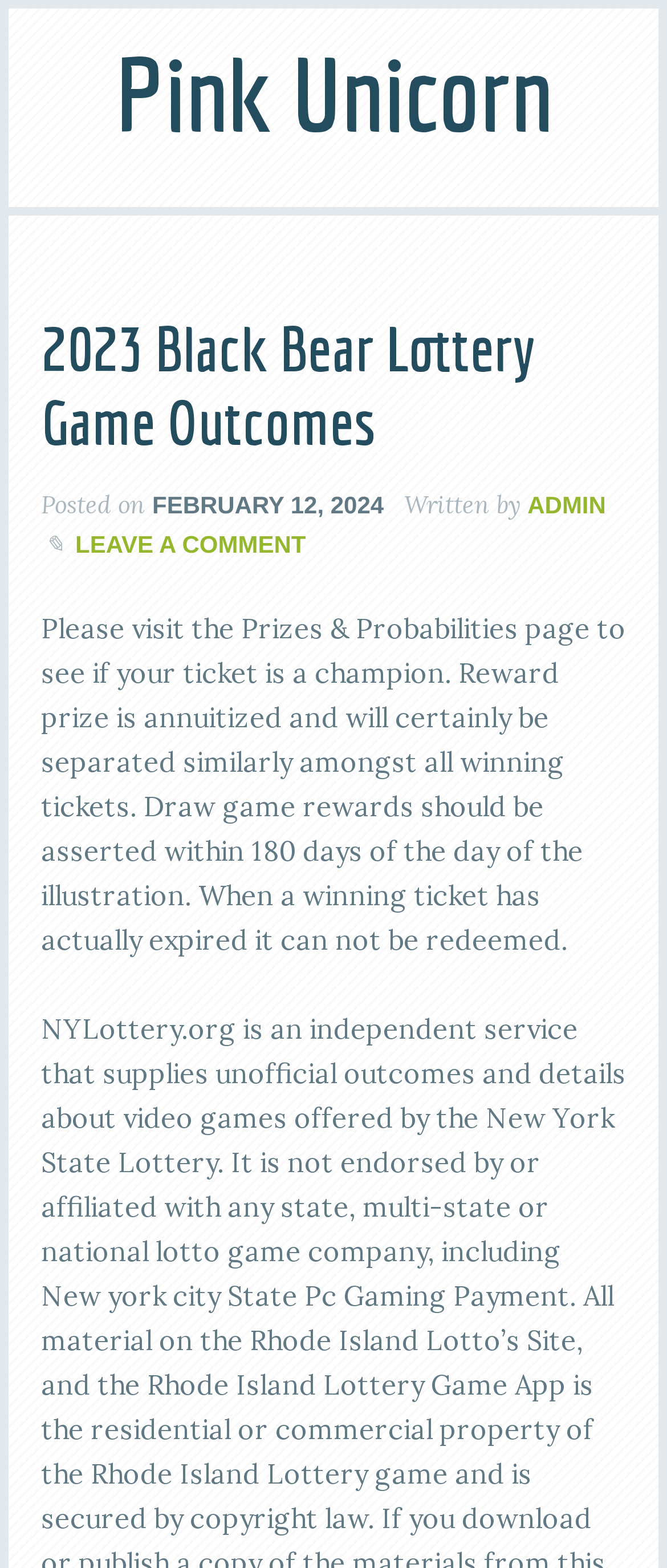Using the given description, provide the bounding box coordinates formatted as (top-left x, top-left y, bottom-right x, bottom-right y), with all values being floating point numbers between 0 and 1. Description: admin

[0.791, 0.314, 0.908, 0.331]